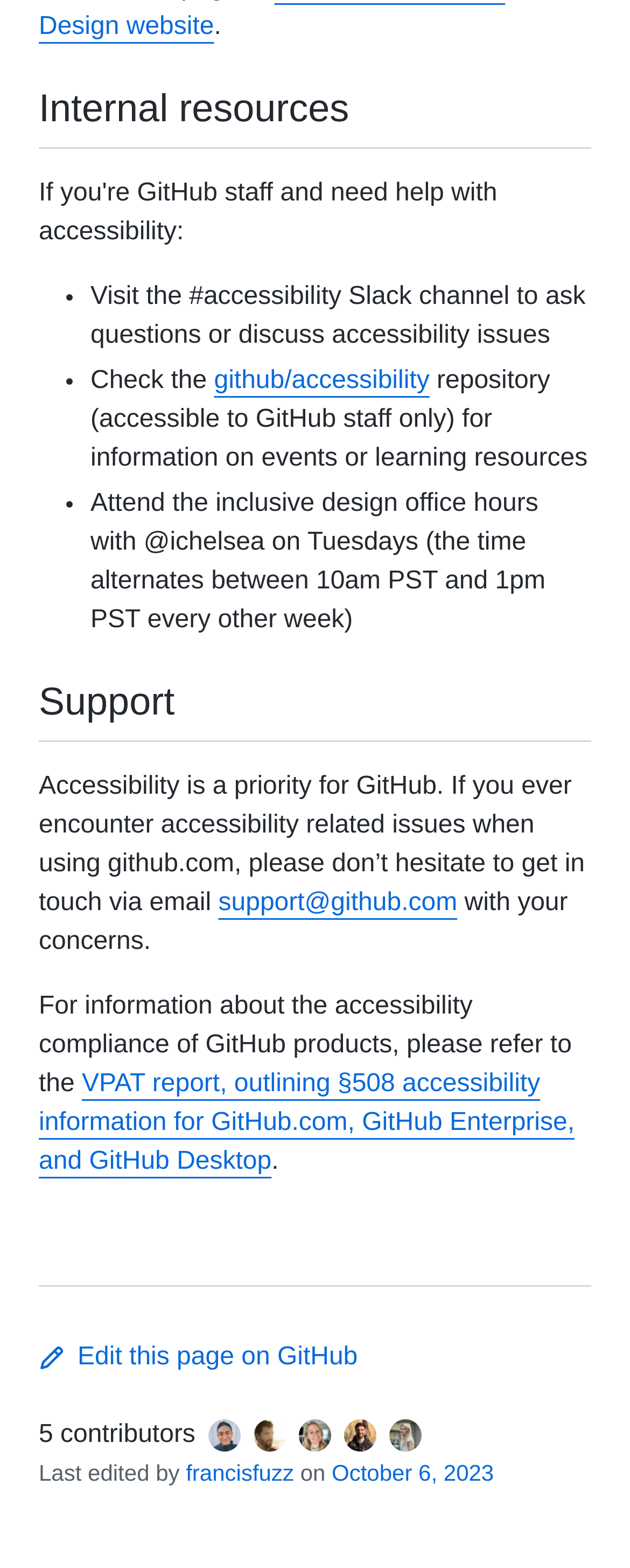Locate the bounding box coordinates of the clickable area needed to fulfill the instruction: "Visit the Internal resources page".

[0.062, 0.056, 0.616, 0.084]